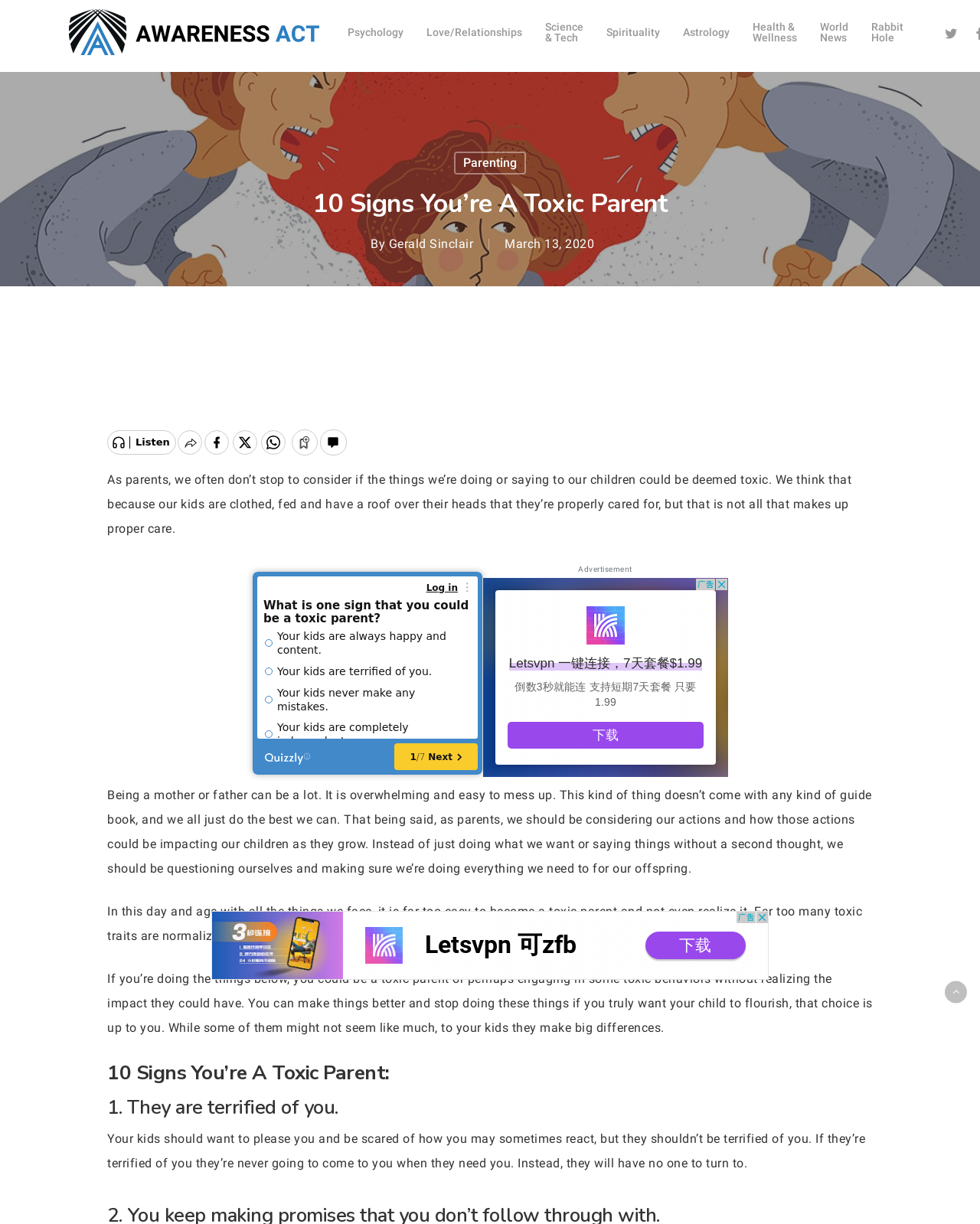Create a detailed description of the webpage's content and layout.

This webpage is about an article titled "10 Signs You're A Toxic Parent" from Awareness Act. At the top, there is a search bar with a textbox and a "Close Search" link on the right. Below the search bar, there is a logo of Awareness Act, which is an image with a link to the website. 

To the right of the logo, there are several links to different categories, including Psychology, Love/Relationships, Science & Tech, Spirituality, Astrology, Health & Wellness, World News, and Rabbit Hole. There is also a link to Twitter and a link to Parenting.

The main content of the article starts with a heading "10 Signs You’re A Toxic Parent" followed by the author's name, "Gerald Sinclair", and the date "March 13, 2020". The article begins with a paragraph discussing how parents often don't consider if their actions or words could be deemed toxic to their children. 

There are several paragraphs of text that discuss the challenges of being a parent and how easy it is to become a toxic parent without realizing it. The article then lists the 10 signs of being a toxic parent, but the specific signs are not mentioned in the accessibility tree.

Throughout the article, there are several iframes, including a Vuukle Sharebar Widget, a Vuukle Quiz Widget, and several advertisements. At the bottom of the page, there is a footer with links to Legal, DMCA, Privacy, and Disclosure, as well as a "Back to top" link.